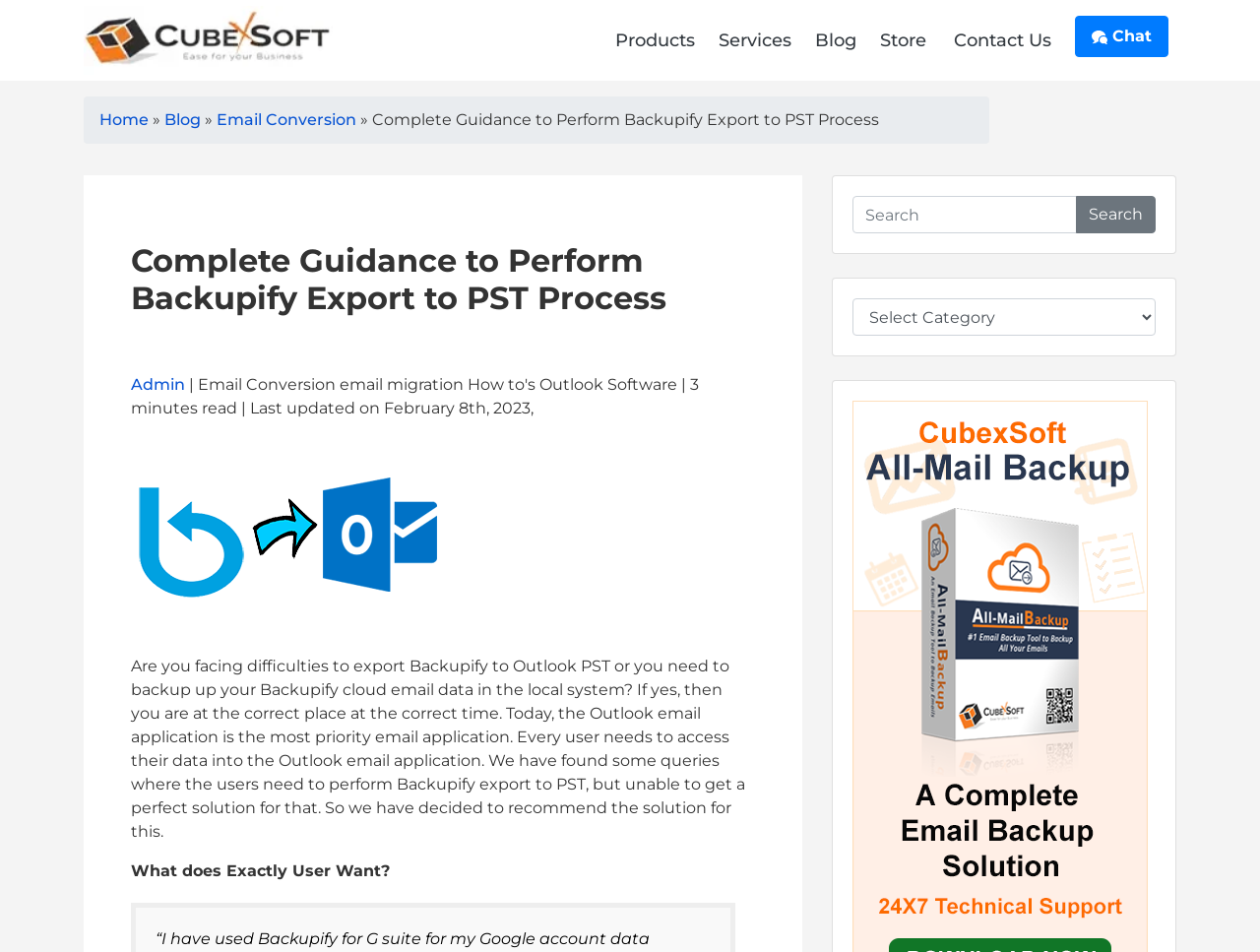What is the company name mentioned on the webpage?
Based on the image, answer the question with as much detail as possible.

The company name is mentioned on the top left corner of the webpage, along with a logo, and is also present in the navigation menu.